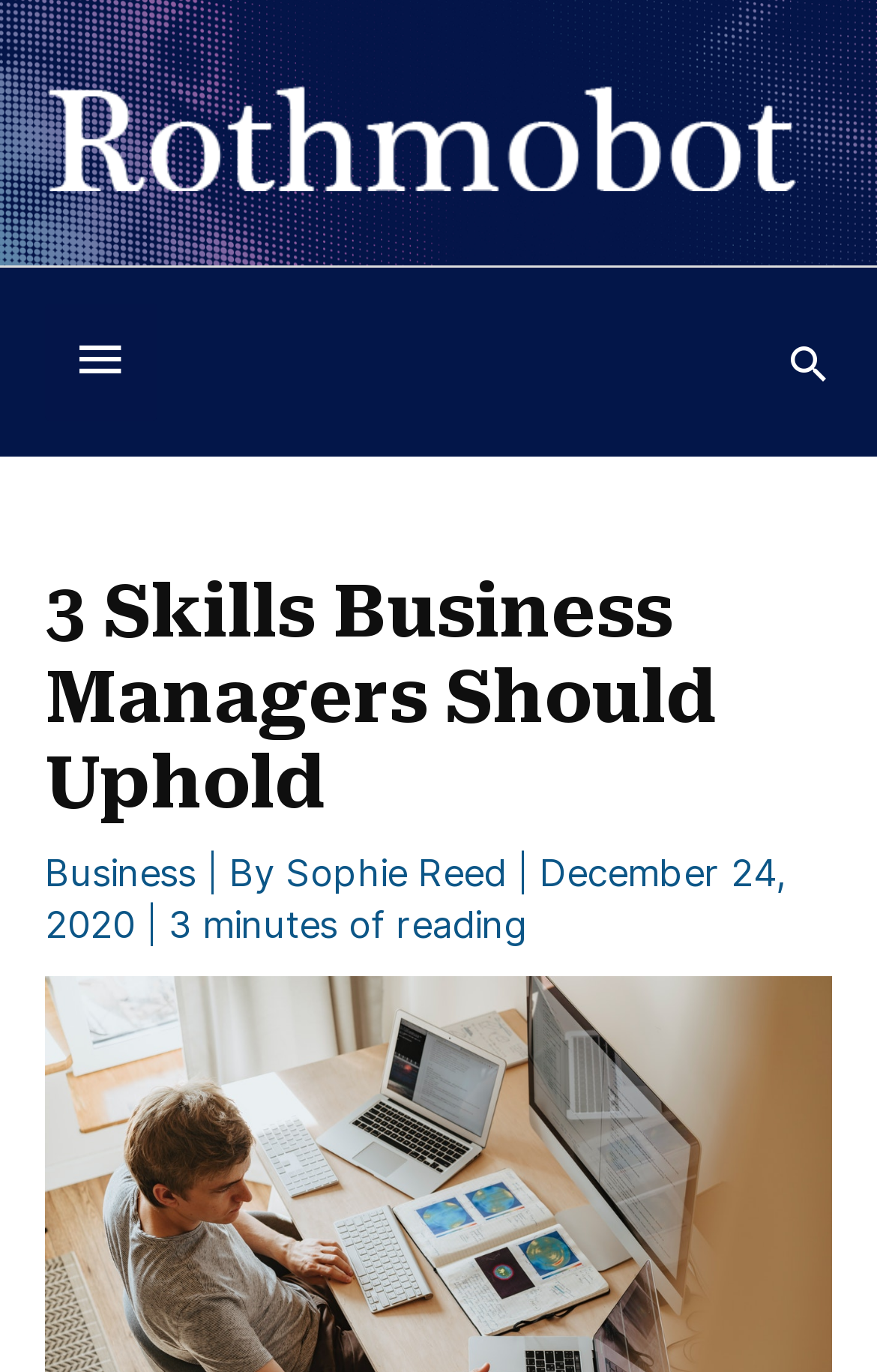How long does it take to read the article?
Look at the image and answer the question with a single word or phrase.

3 minutes